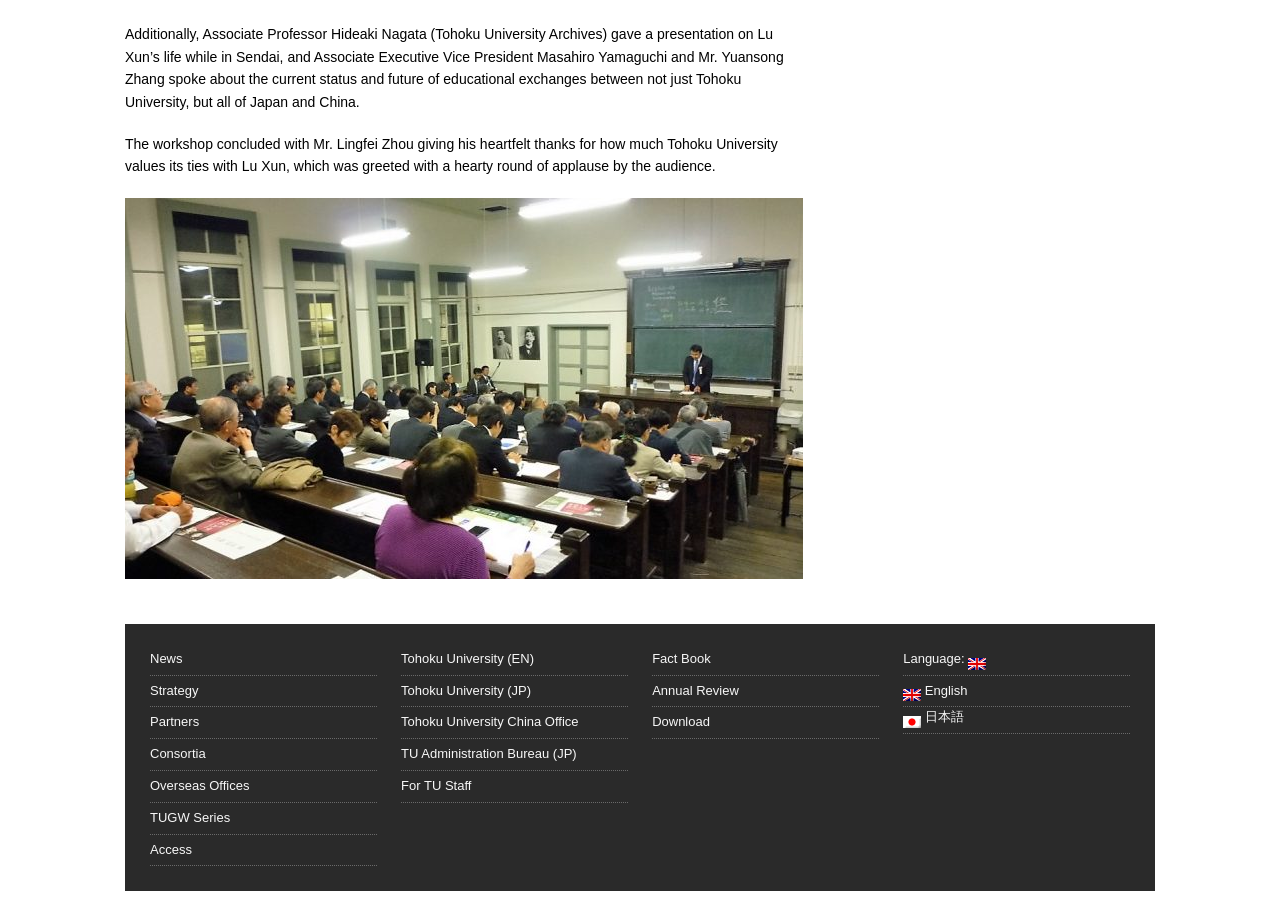Locate the bounding box of the UI element with the following description: "Tohoku University China Office".

[0.313, 0.788, 0.49, 0.822]